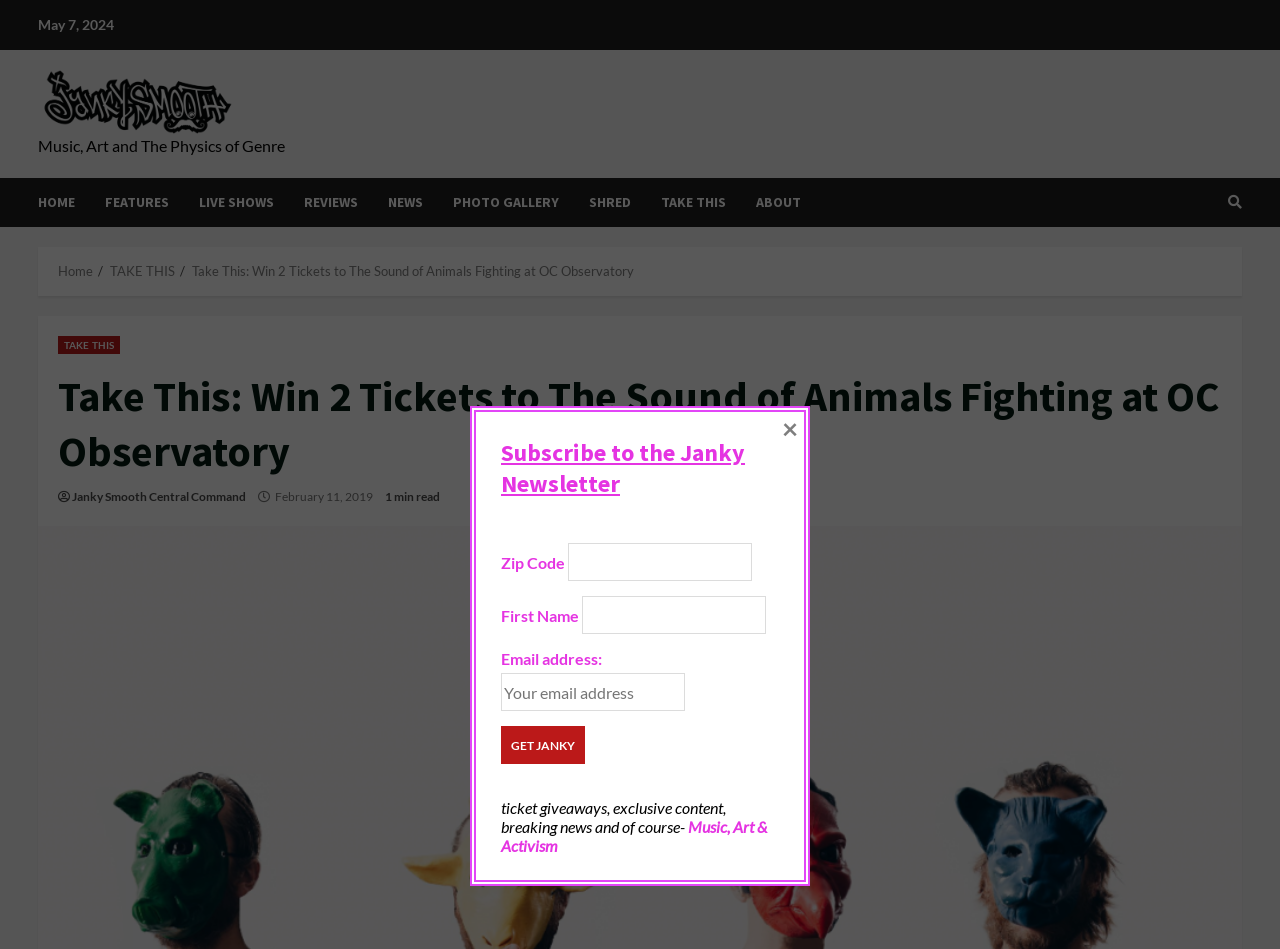Respond with a single word or phrase to the following question:
What is the purpose of the 'Get Janky' button?

To subscribe to the newsletter